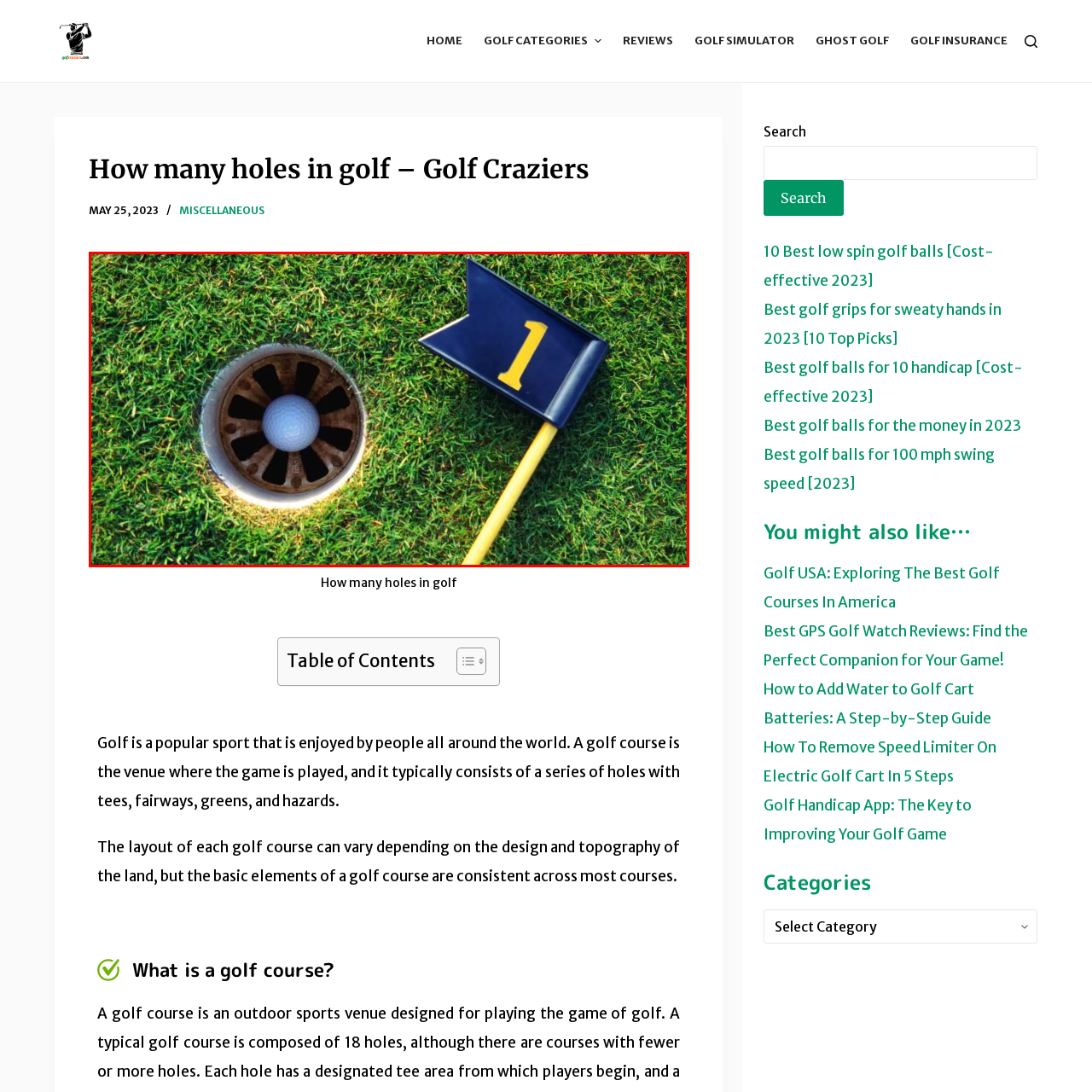Please provide a thorough description of the image inside the red frame.

The image depicts a close-up view of a golf hole on a lush green grass surface. In the foreground, a light blue golf ball rests just at the edge of the hole, poised to fall in. The hole is lined with a rustic metallic cup that features a fan-like design. To the right, a bright yellow flag is positioned upright, displaying the number "1" in bold lettering, indicating the first hole of the golf course. This composition beautifully captures the essence of golf, highlighting both the sport's precision and the tranquil nature of a well-manicured course.